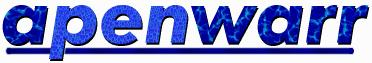Please reply with a single word or brief phrase to the question: 
What is the purpose of the stylized underline?

To complement the design